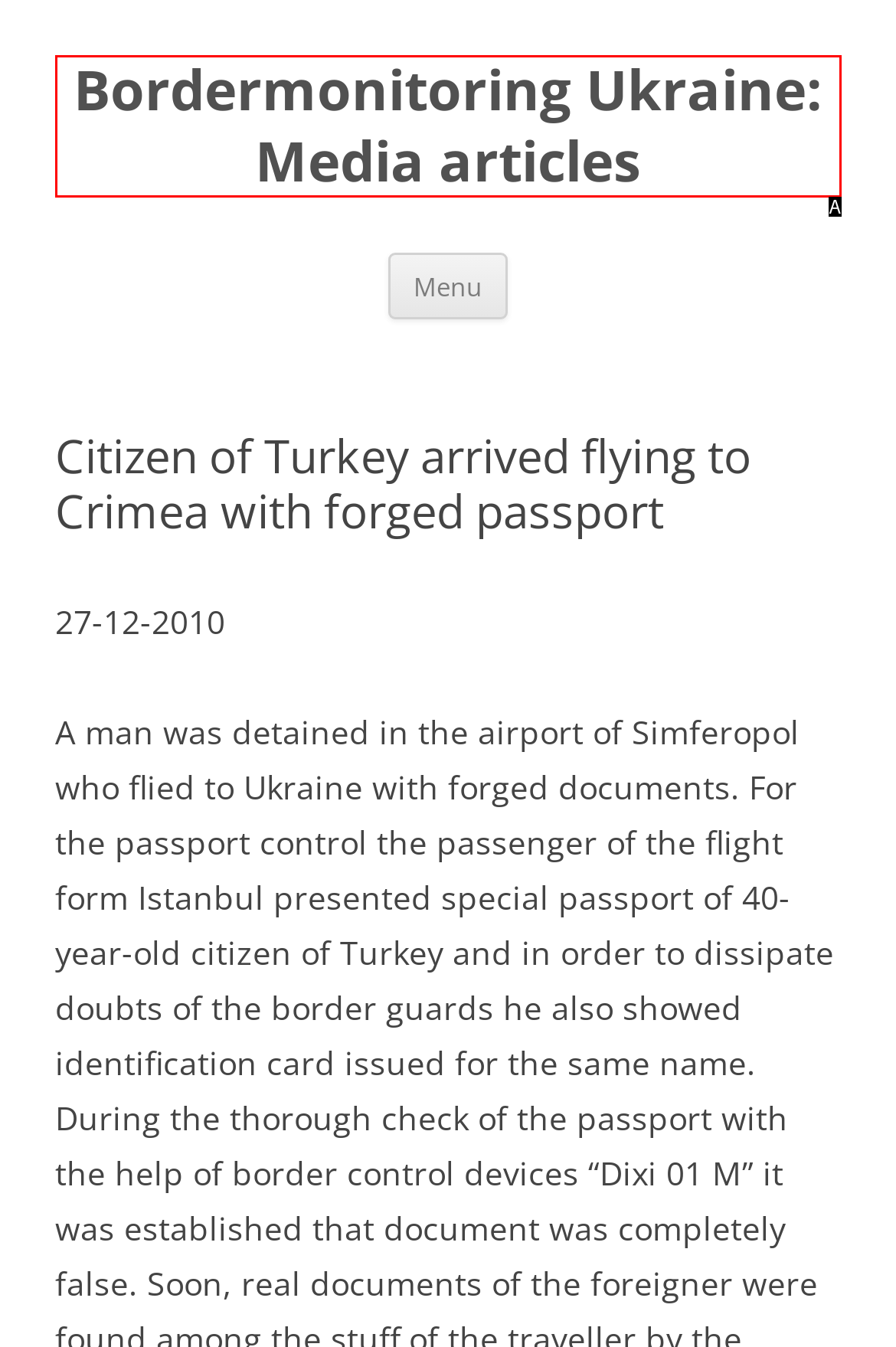Choose the HTML element that best fits the given description: January 14, 2024June 6, 2024. Answer by stating the letter of the option.

None